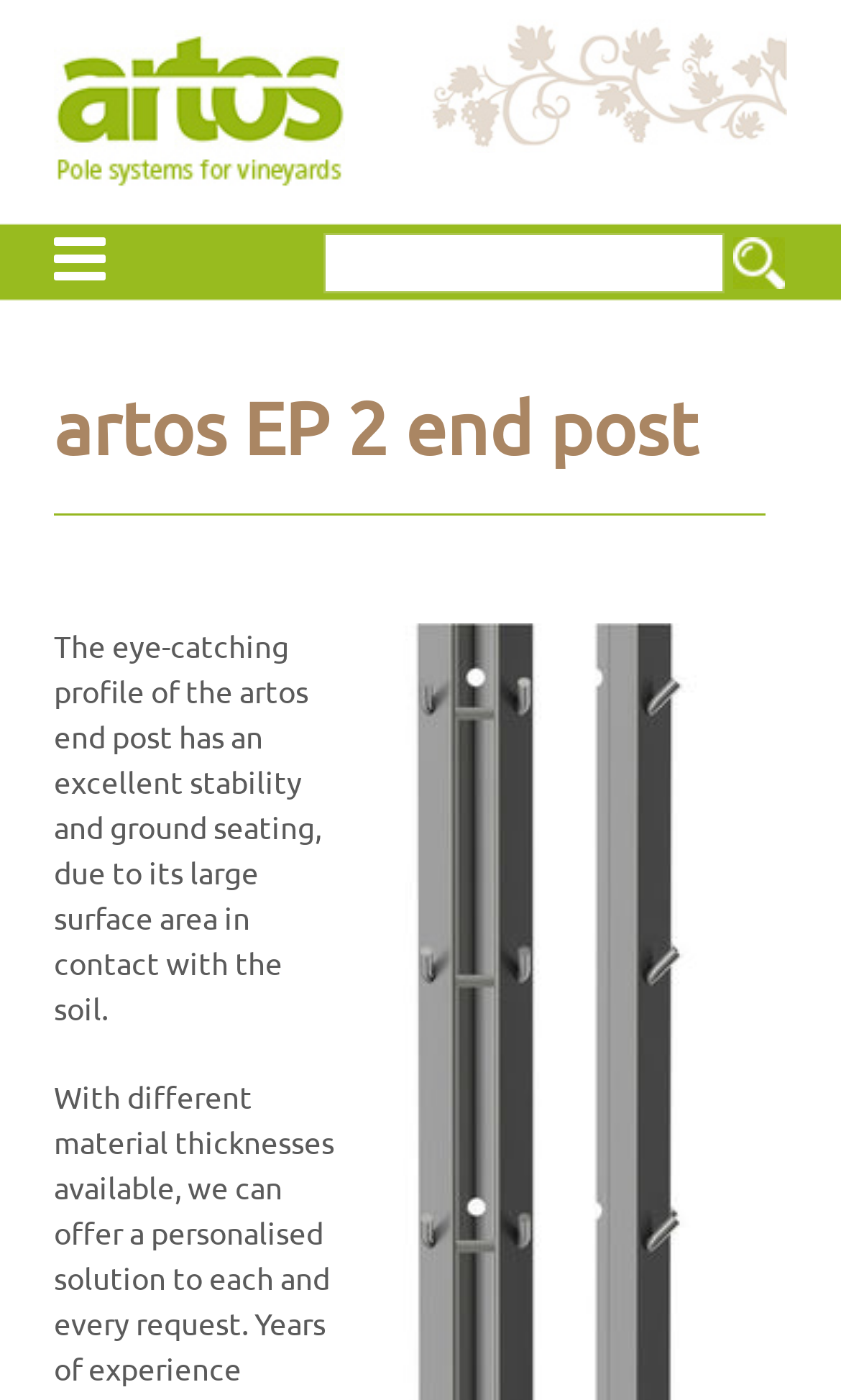What is the relation between the surface area and the stability?
Answer the question using a single word or phrase, according to the image.

large surface area provides stability